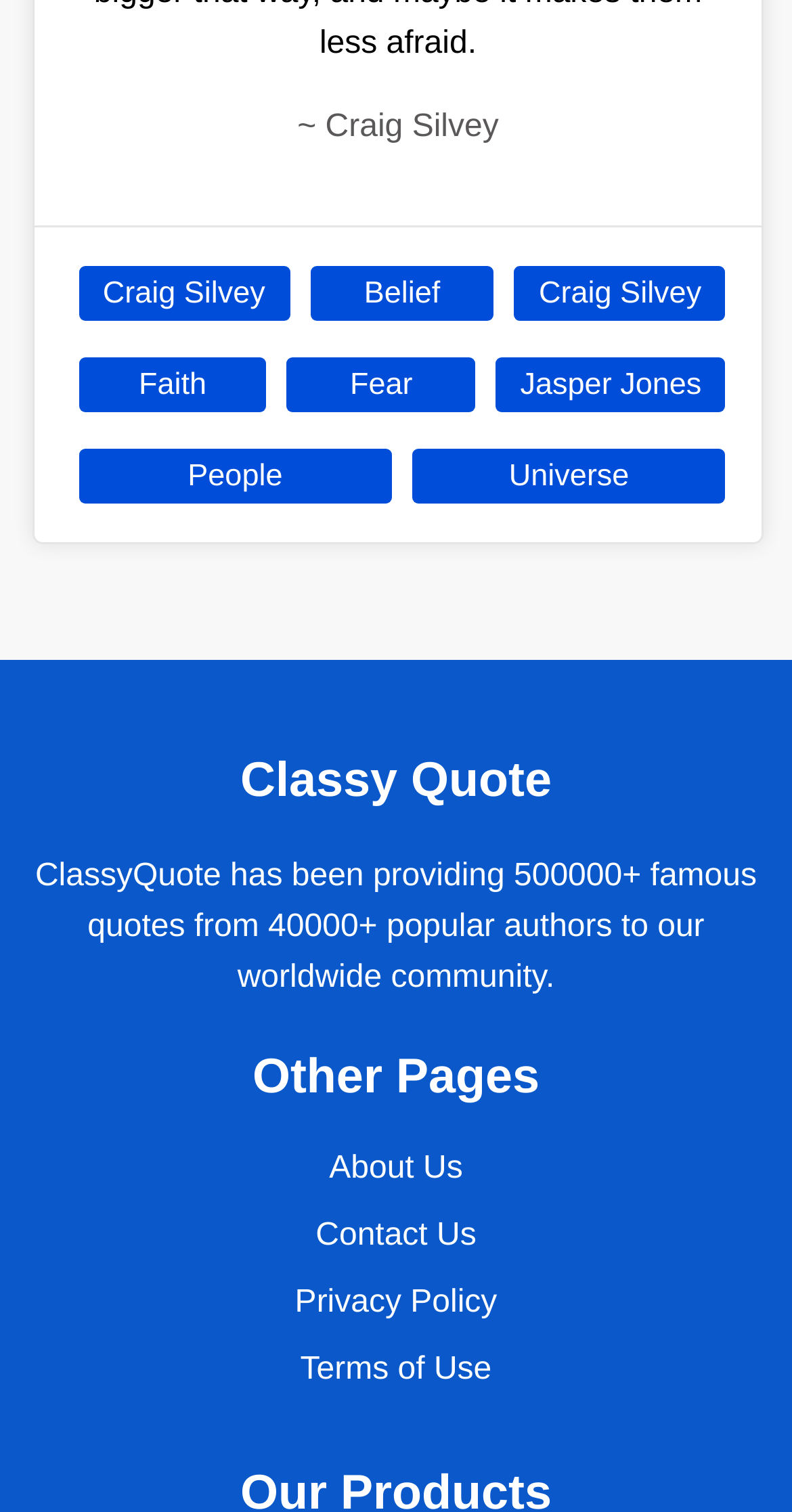Please mark the bounding box coordinates of the area that should be clicked to carry out the instruction: "Go to About Us".

[0.416, 0.761, 0.584, 0.784]